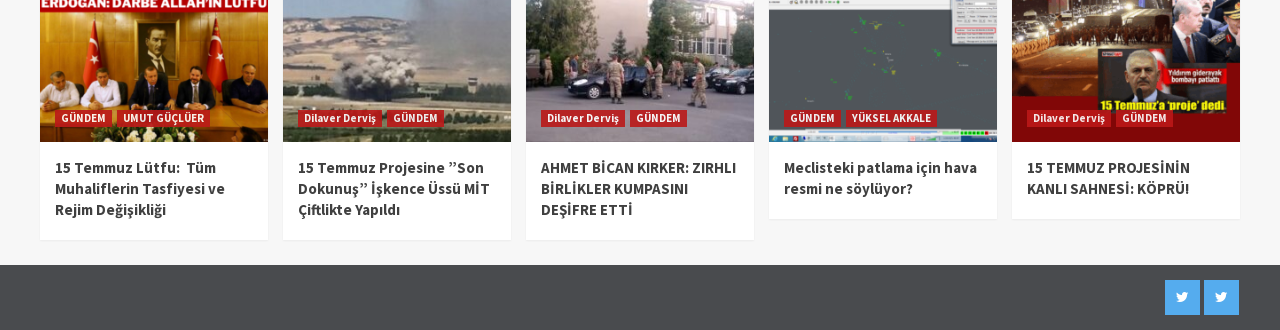Please identify the bounding box coordinates of the clickable area that will fulfill the following instruction: "Search for a keyword". The coordinates should be in the format of four float numbers between 0 and 1, i.e., [left, top, right, bottom].

None